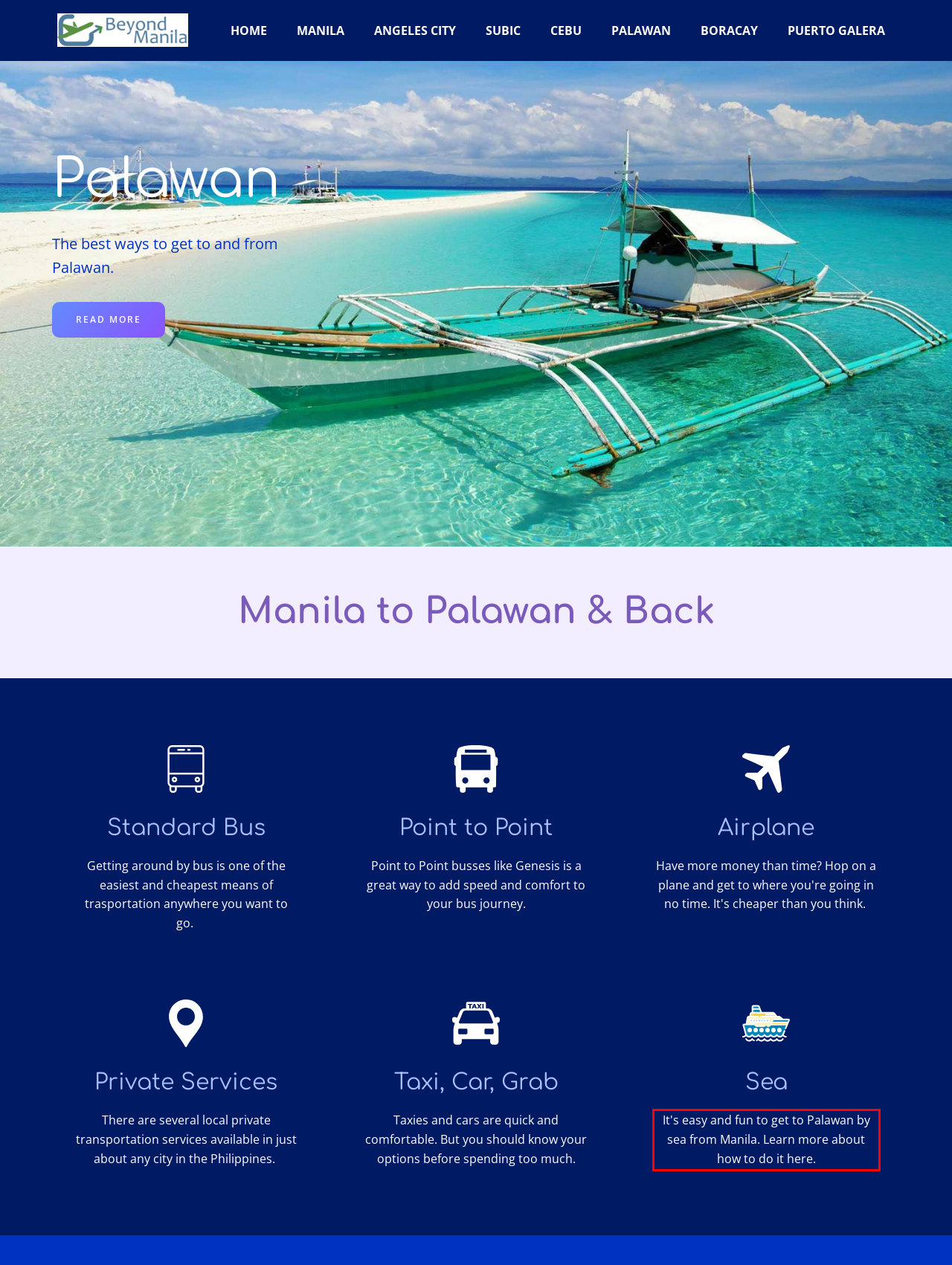You are provided with a screenshot of a webpage that includes a UI element enclosed in a red rectangle. Extract the text content inside this red rectangle.

It's easy and fun to get to Palawan by sea from Manila. Learn more about how to do it here.